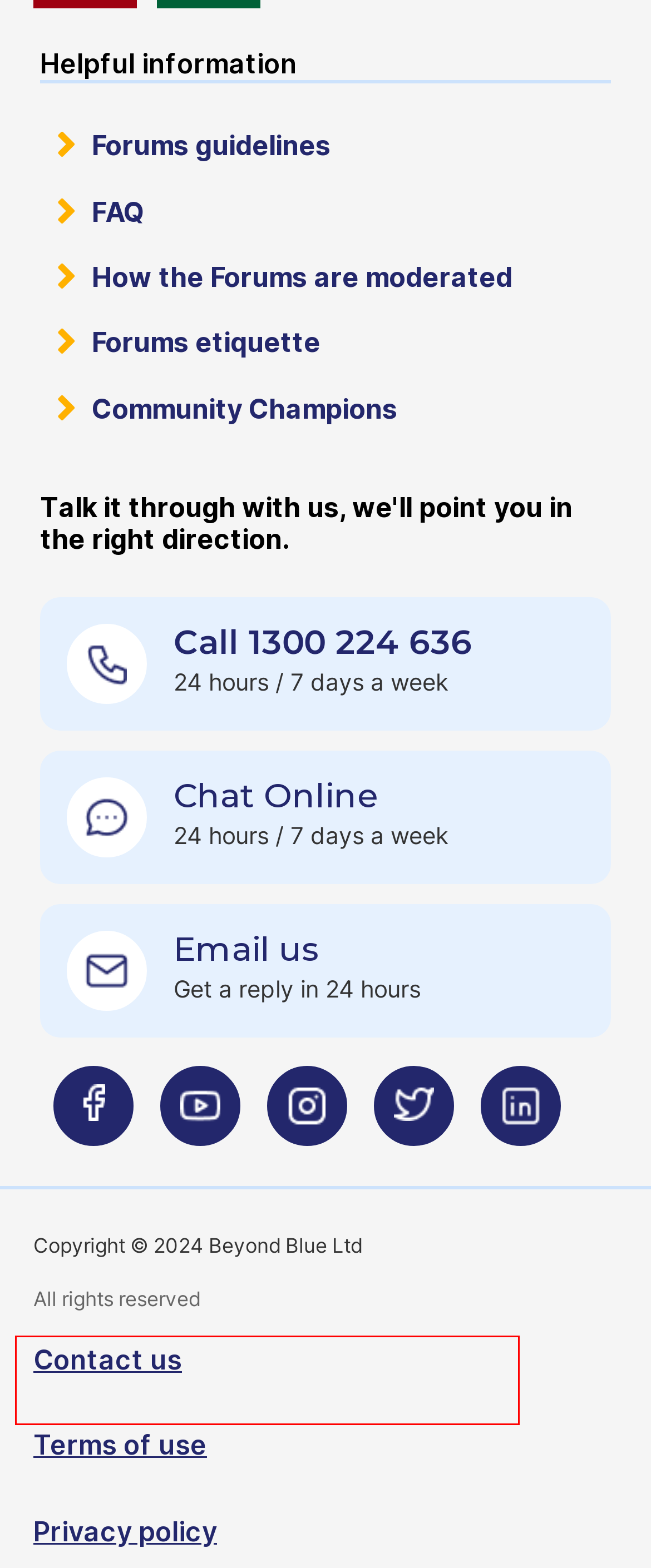Look at the screenshot of the webpage and find the element within the red bounding box. Choose the webpage description that best fits the new webpage that will appear after clicking the element. Here are the candidates:
A. About ssvv24 - Beyond Blue Forums
B. About Ebi - Beyond Blue Forums
C. Contact us - Beyond Blue
D. Beyond Blue Email Support Service - Beyond Blue
E. About geoff - Beyond Blue Forums
F. Terms of Use - Beyond Blue - Beyond Blue
G. Beyond Blue | 24/7 Support for Anxiety, Depression and Suicide Prevention - Beyond Blue
H. Beyond Blue Webchat Support Service - Beyond Blue

C